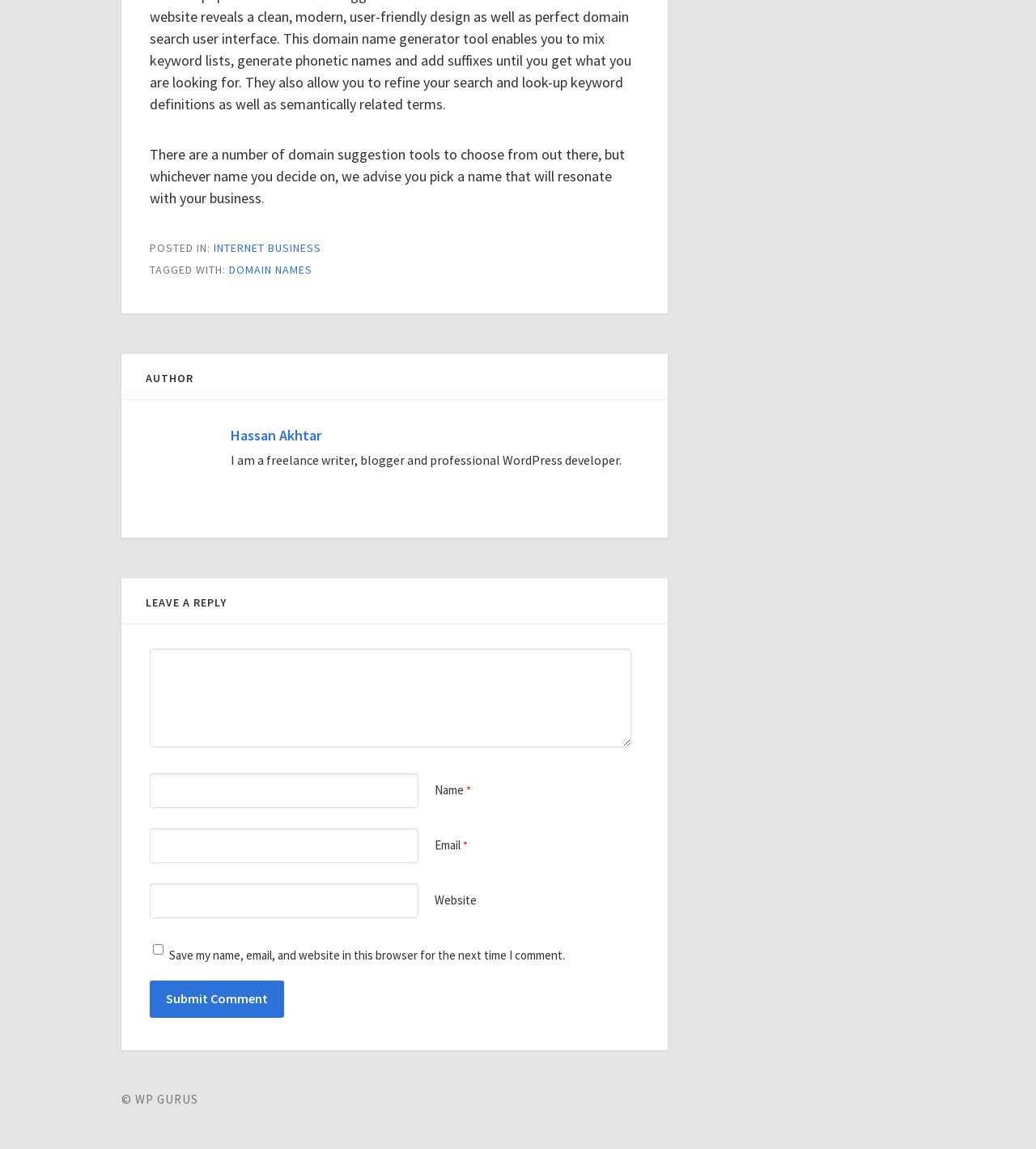Please identify the bounding box coordinates of where to click in order to follow the instruction: "Enter your name".

[0.145, 0.673, 0.404, 0.703]